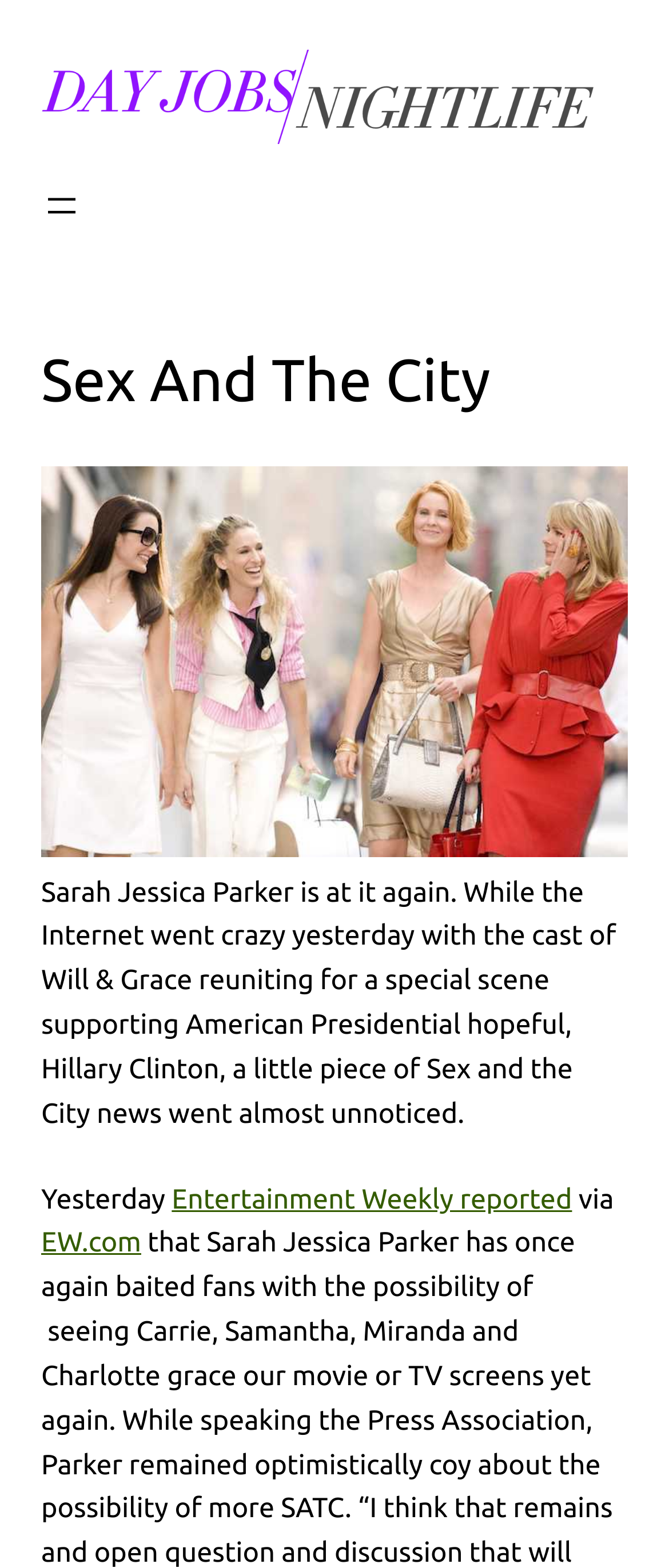Elaborate on the webpage's design and content in a detailed caption.

The webpage is about Sex And The City, with a focus on Day Jobs and Nightlife. At the top-left corner, there is a figure element, which is likely a logo or an icon. Next to it, there is a primary navigation menu with an "Open menu" button. Below the navigation menu, the title "Sex And The City" is prominently displayed.

On the left side of the page, there is a link to an article titled "024-sex-and-the-city-theredlist", accompanied by an image related to the article. The article discusses Sarah Jessica Parker and recent news about Sex and the City, which was overshadowed by the reunion of the Will & Grace cast in support of Hillary Clinton. The text explains that Entertainment Weekly reported on this news, with a link to the EW.com website.

There are a total of three links on the page, including the one mentioned above, as well as a link to the primary navigation menu. The page also features several blocks of static text, which provide more information about the article and its content. Overall, the webpage appears to be a news article or blog post about Sex and the City, with a focus on recent events and news related to the show.